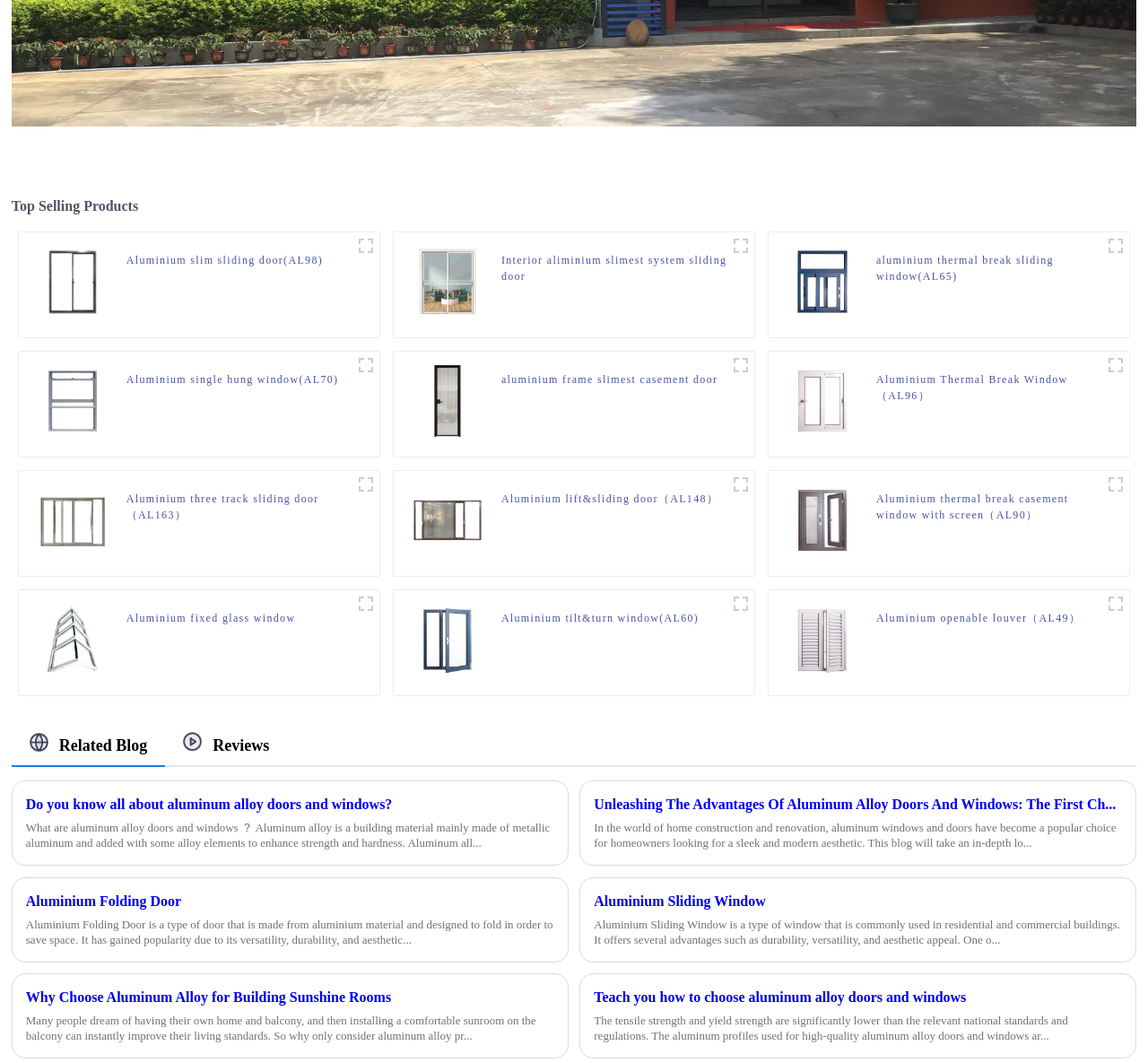Please identify the bounding box coordinates of the clickable region that I should interact with to perform the following instruction: "Check Aluminium single hung window(AL70) information". The coordinates should be expressed as four float numbers between 0 and 1, i.e., [left, top, right, bottom].

[0.032, 0.402, 0.094, 0.414]